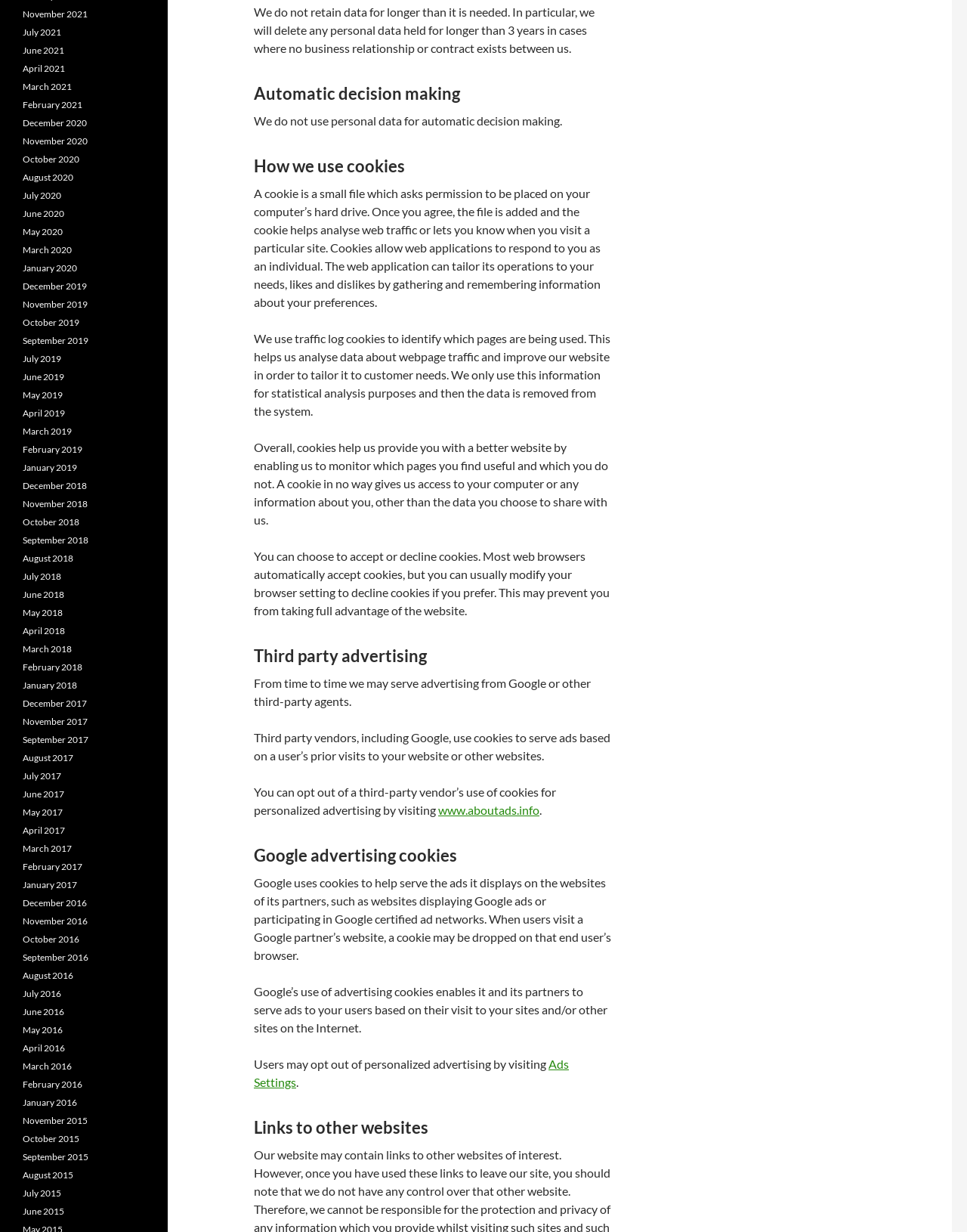How long does the website retain personal data?
Refer to the image and provide a detailed answer to the question.

The webpage states that the website does not retain data for longer than it is needed, and in particular, will delete any personal data held for longer than 3 years in cases where no business relationship or contract exists between us.